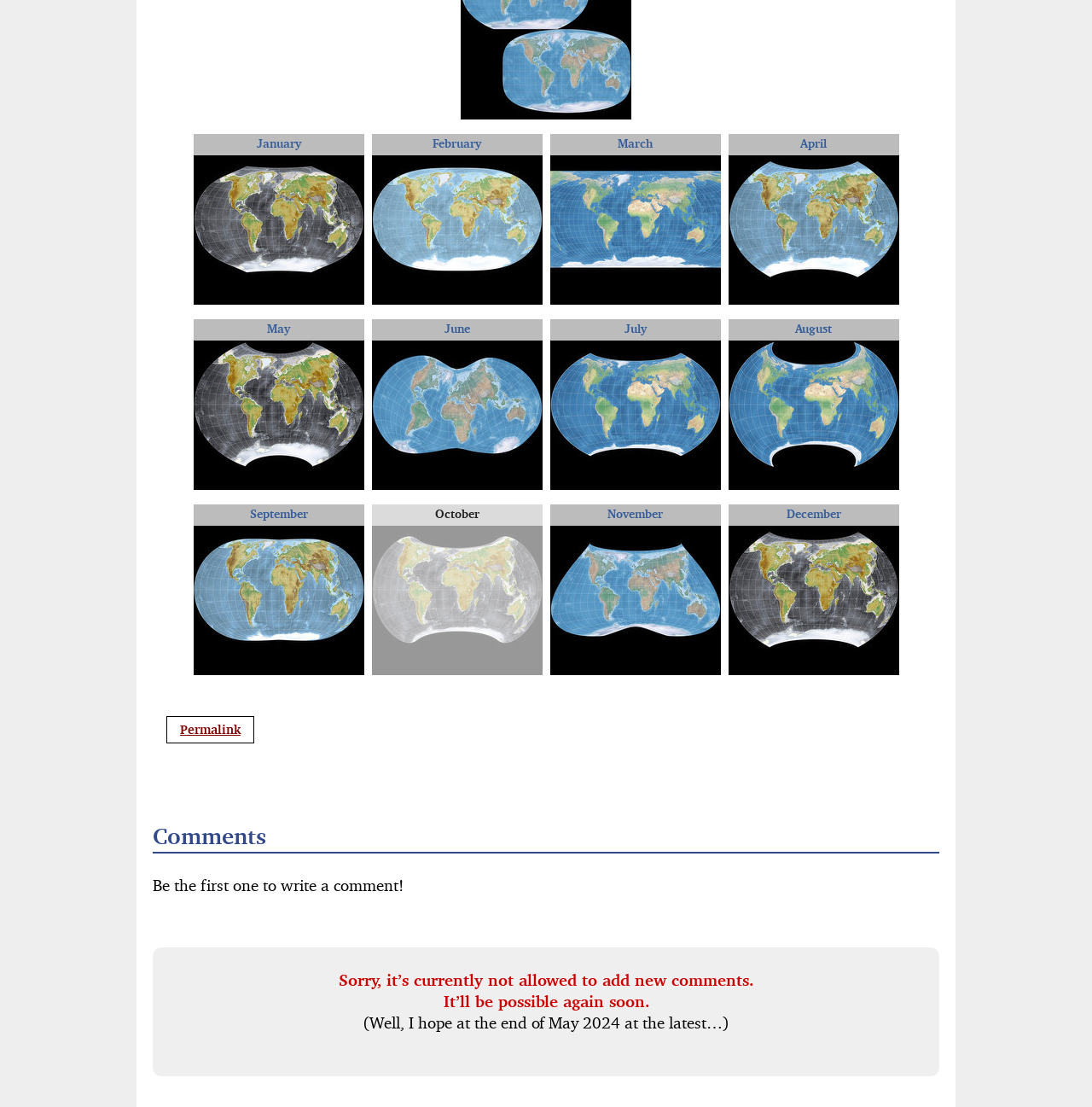What is the first month listed?
Provide an in-depth and detailed explanation in response to the question.

The first month listed can be found by looking at the links at the top of the page. The first link is 'January', which is also a heading element.